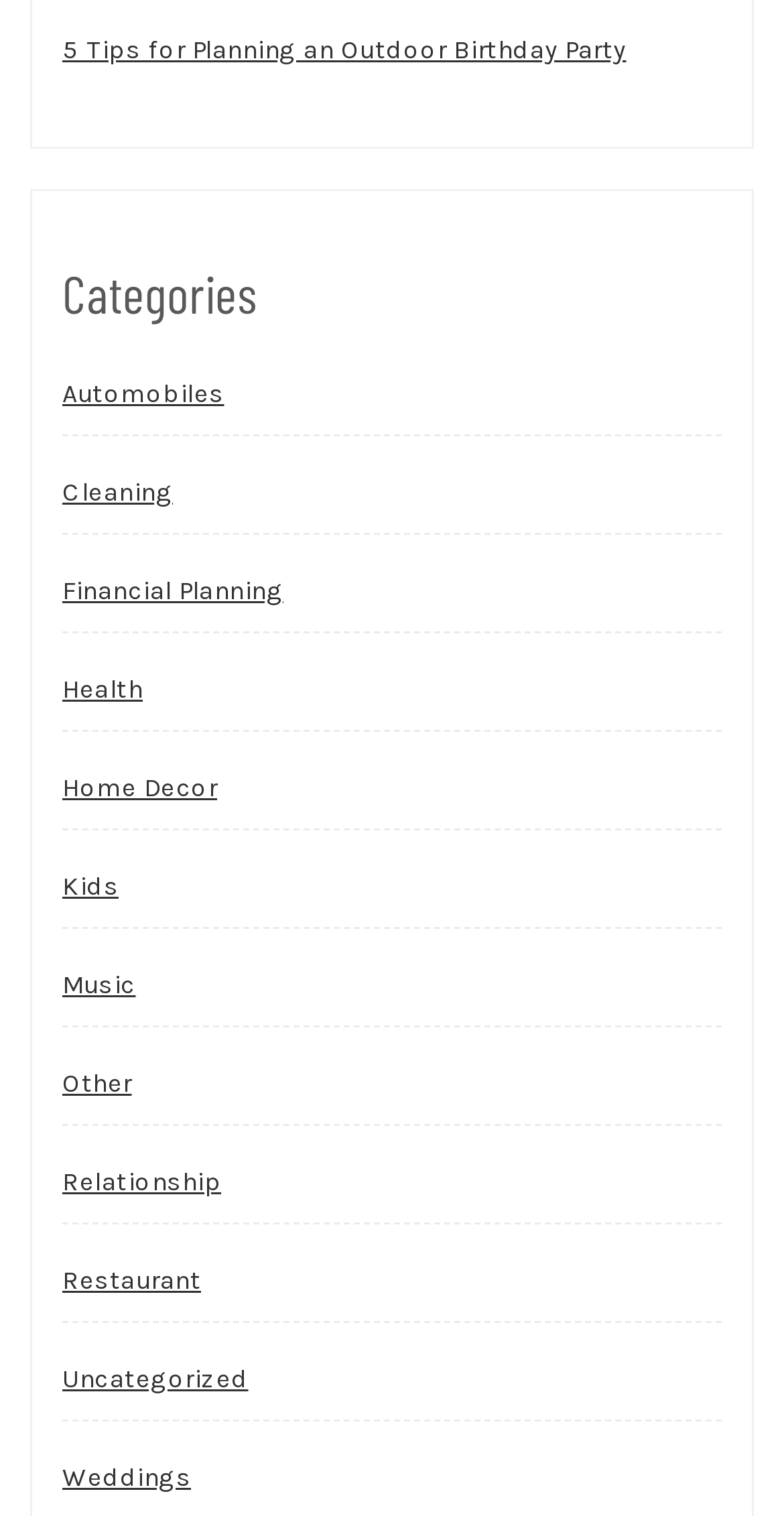What is the category that comes after 'Kids'?
Based on the screenshot, respond with a single word or phrase.

Music